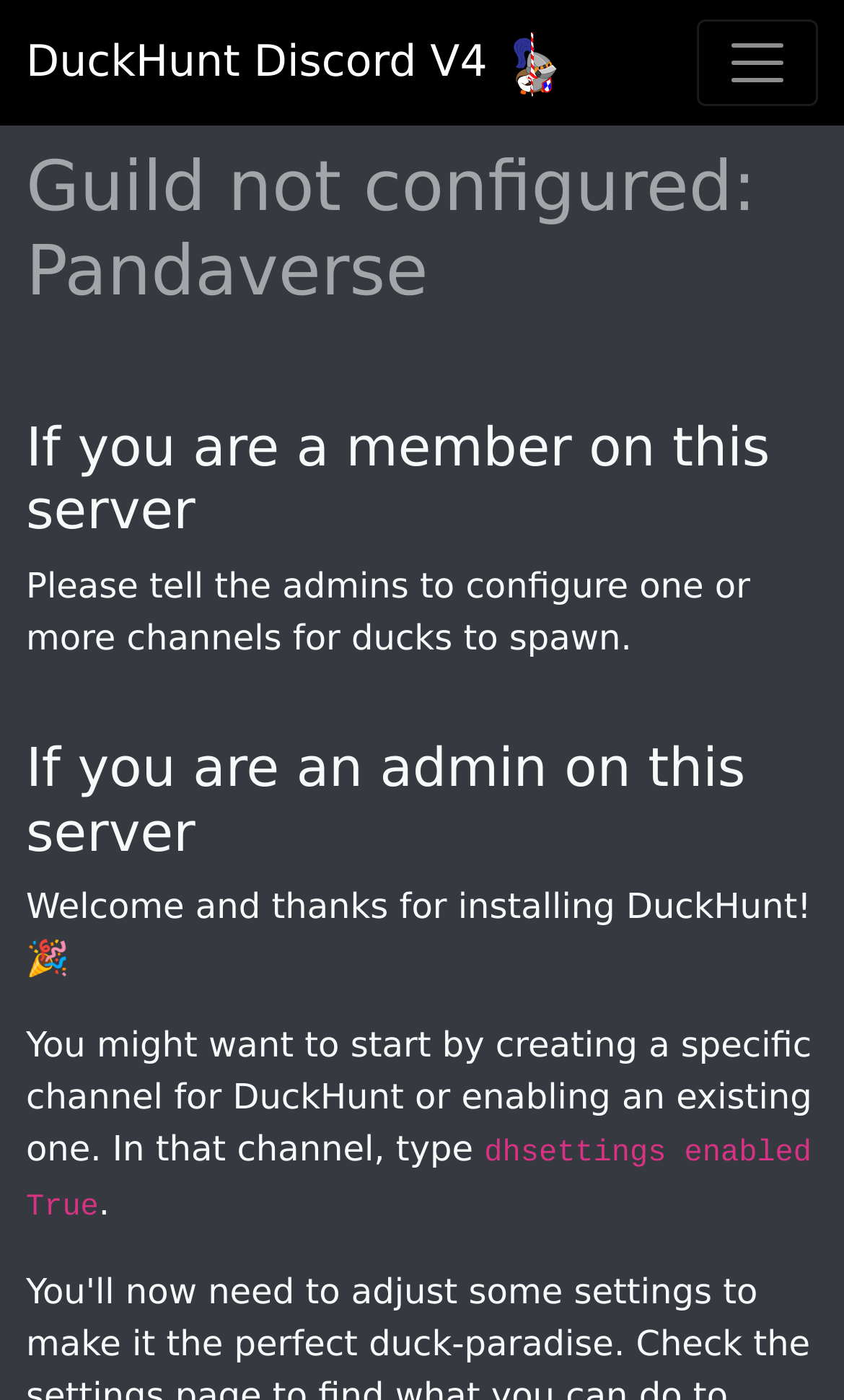Identify and provide the main heading of the webpage.

Guild not configured: Pandaverse